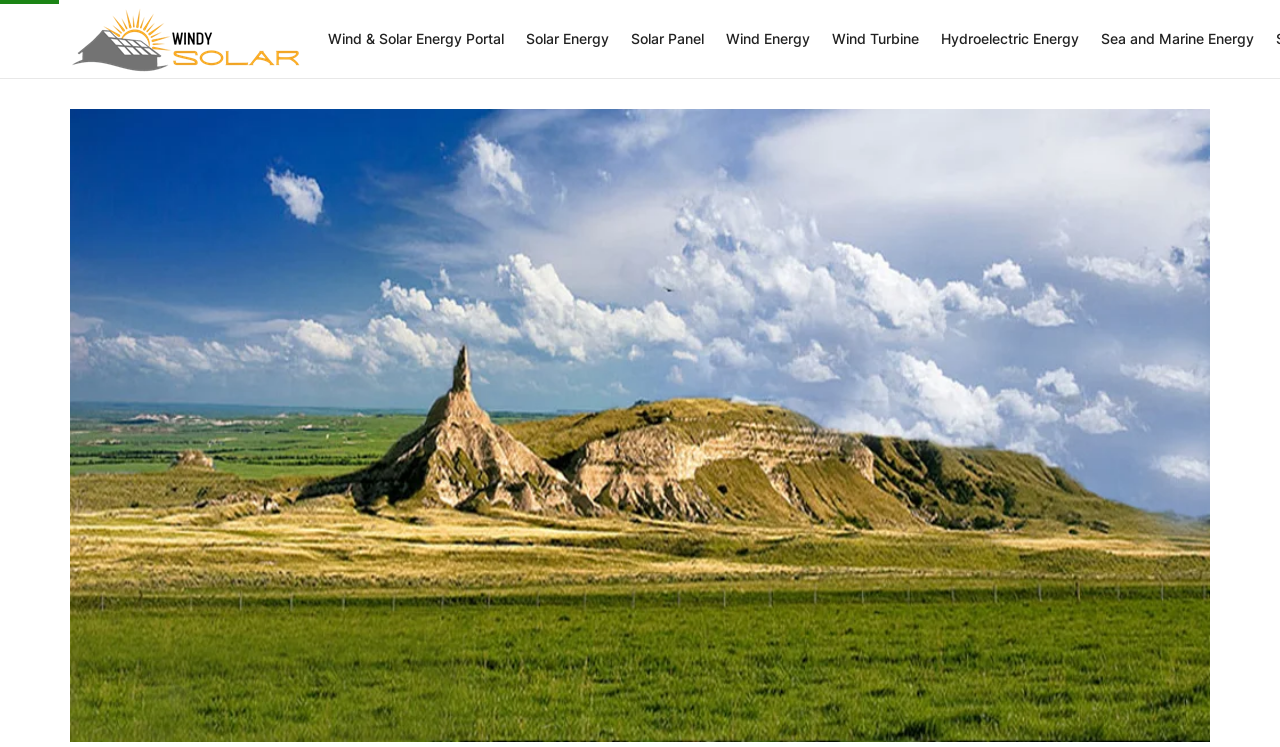What is the focus of the webpage?
Examine the screenshot and reply with a single word or phrase.

Wind and Solar Energy